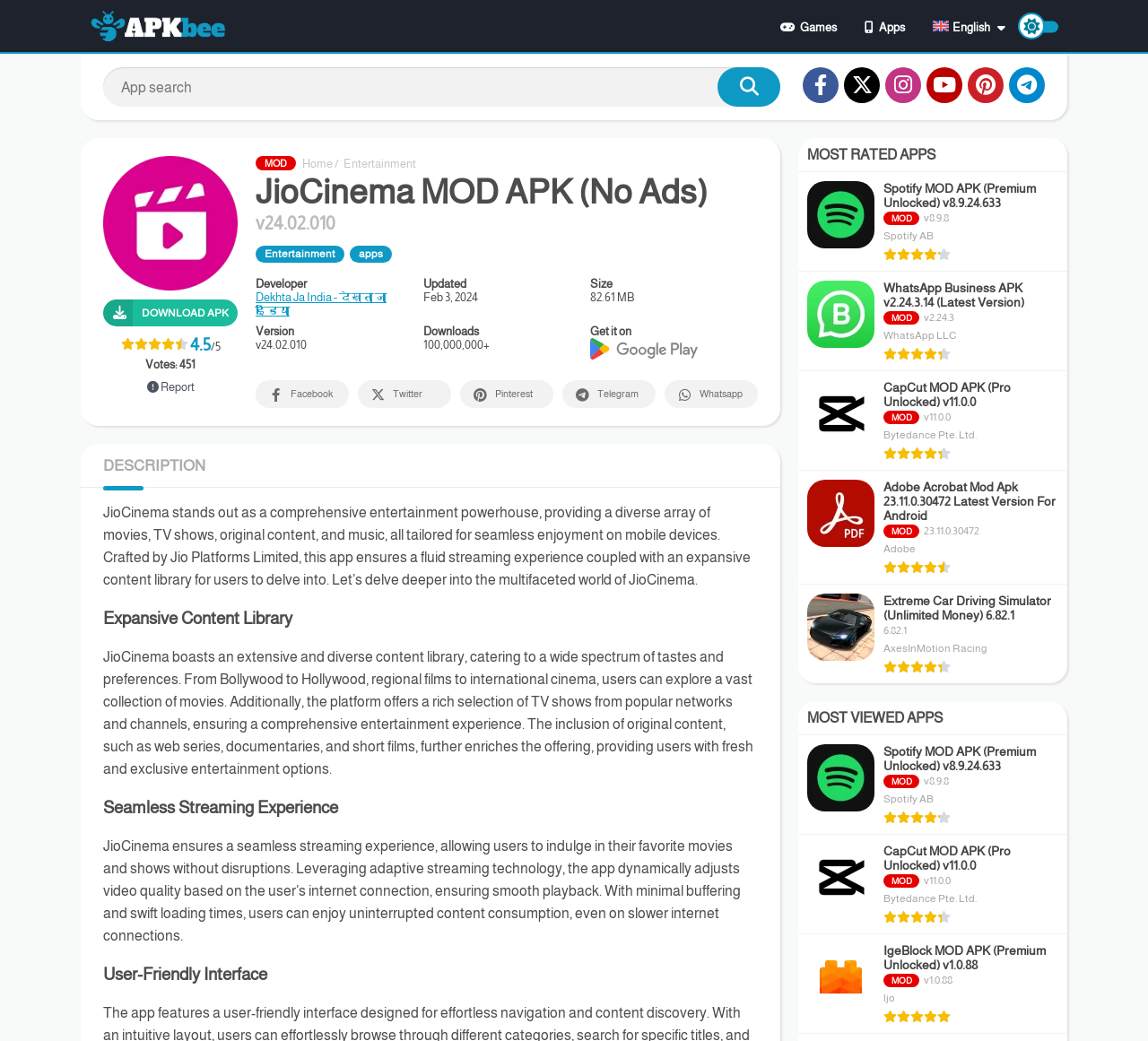Please find and report the bounding box coordinates of the element to click in order to perform the following action: "View Spotify MOD APK details". The coordinates should be expressed as four float numbers between 0 and 1, in the format [left, top, right, bottom].

[0.695, 0.165, 0.93, 0.261]